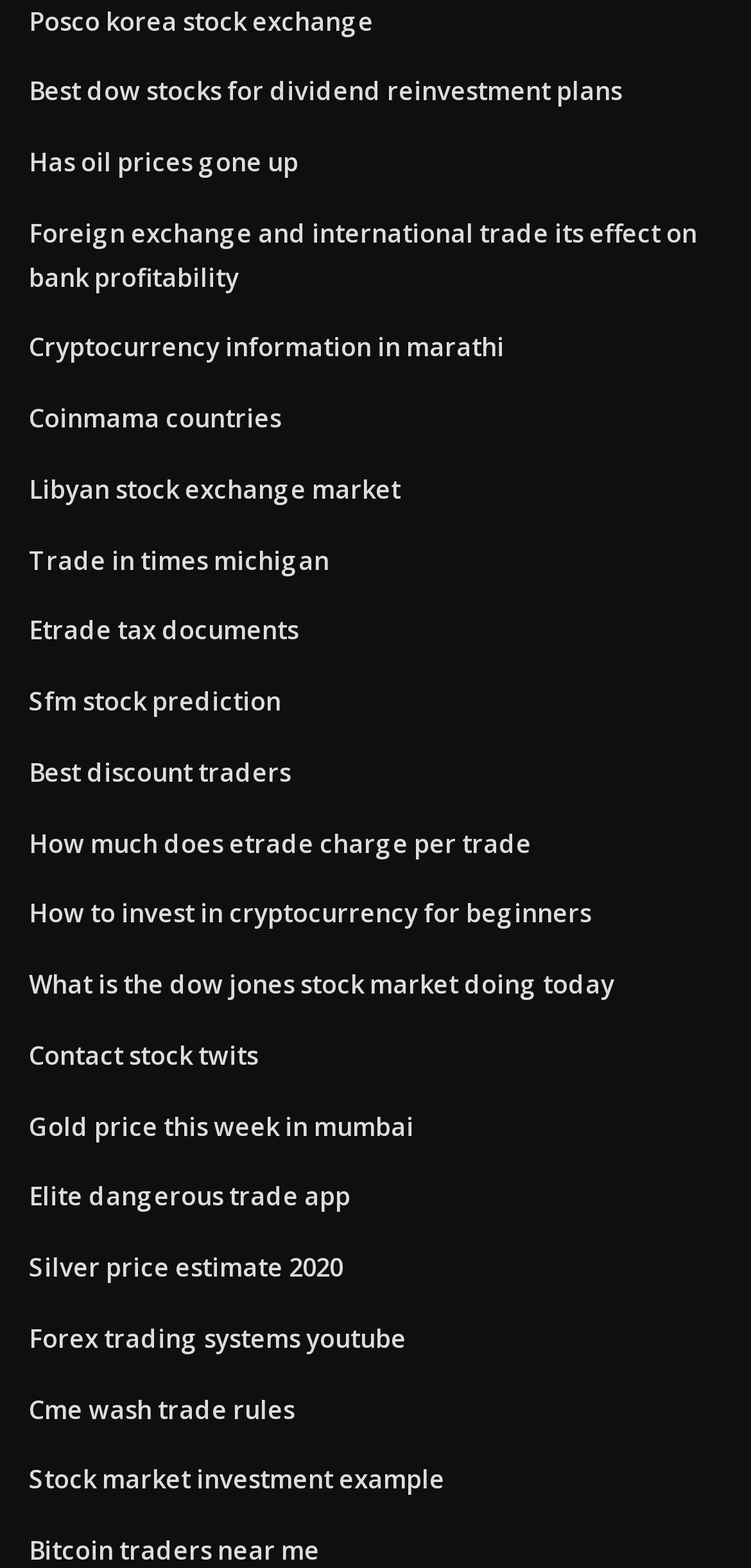Please identify the bounding box coordinates of the element that needs to be clicked to perform the following instruction: "Check the current gold price in Mumbai".

[0.038, 0.707, 0.551, 0.729]